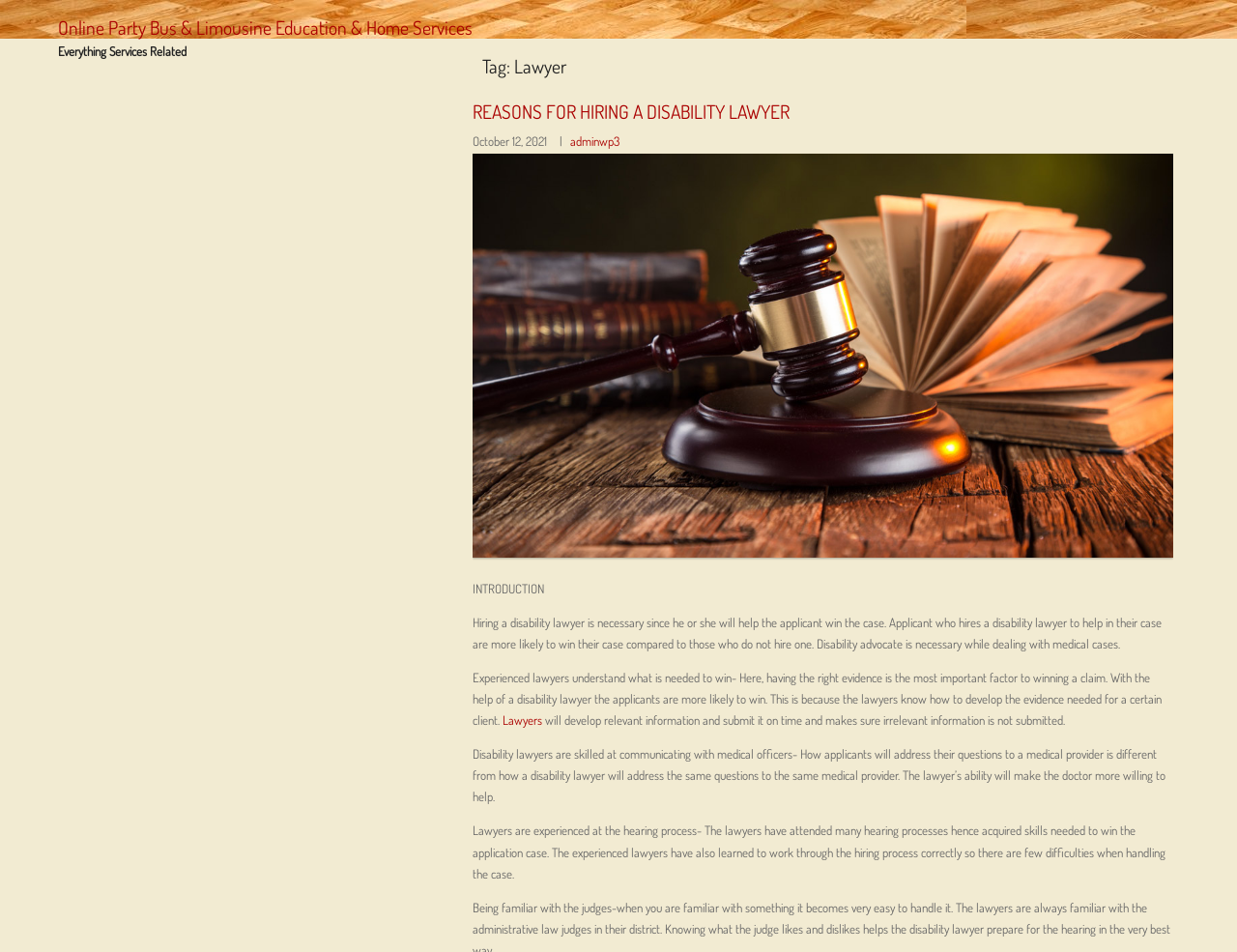What is the role of a disability lawyer?
Please provide a single word or phrase answer based on the image.

Helping applicants win their case